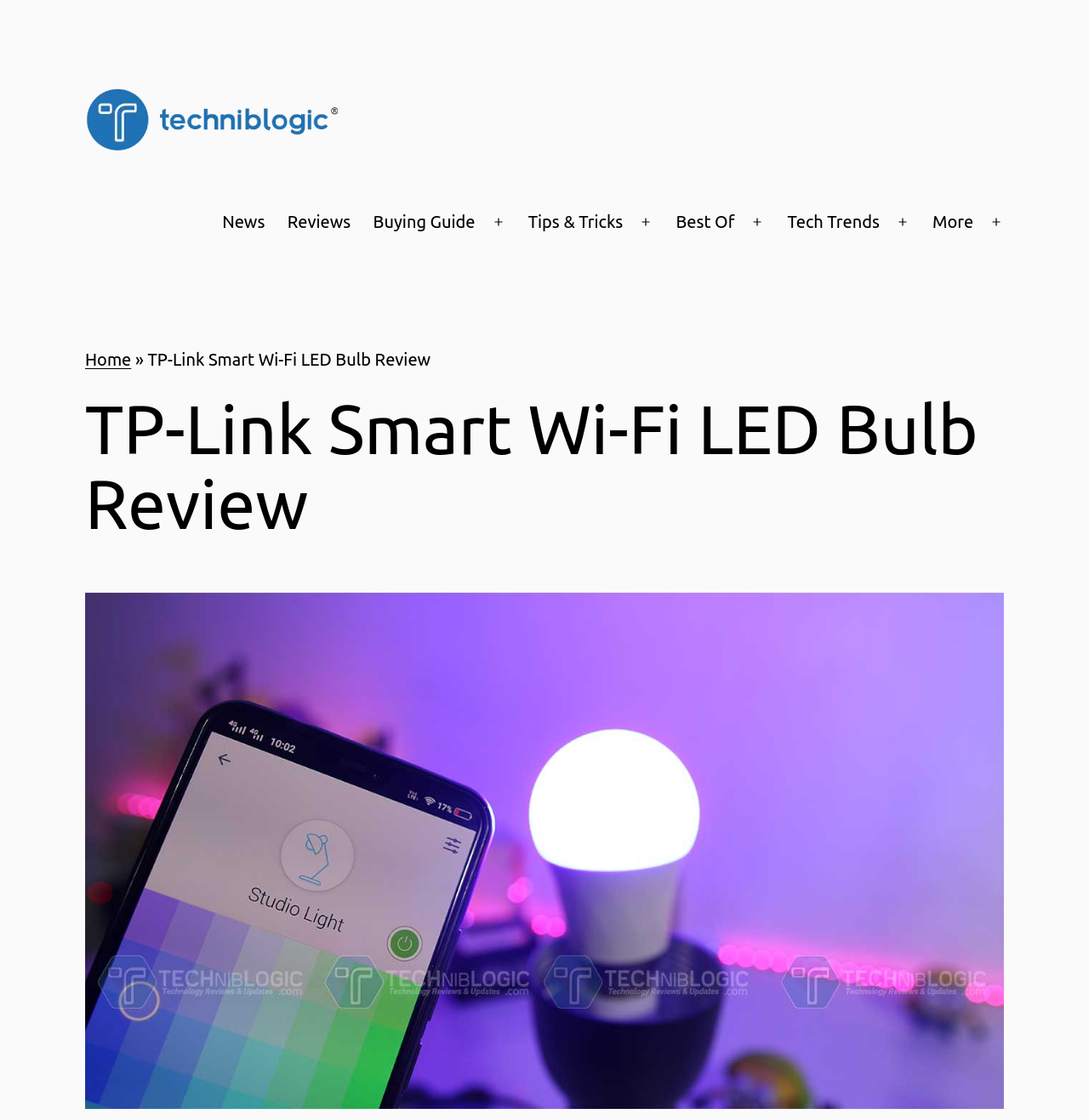Use one word or a short phrase to answer the question provided: 
What is the logo of the website?

Techniblogic logo